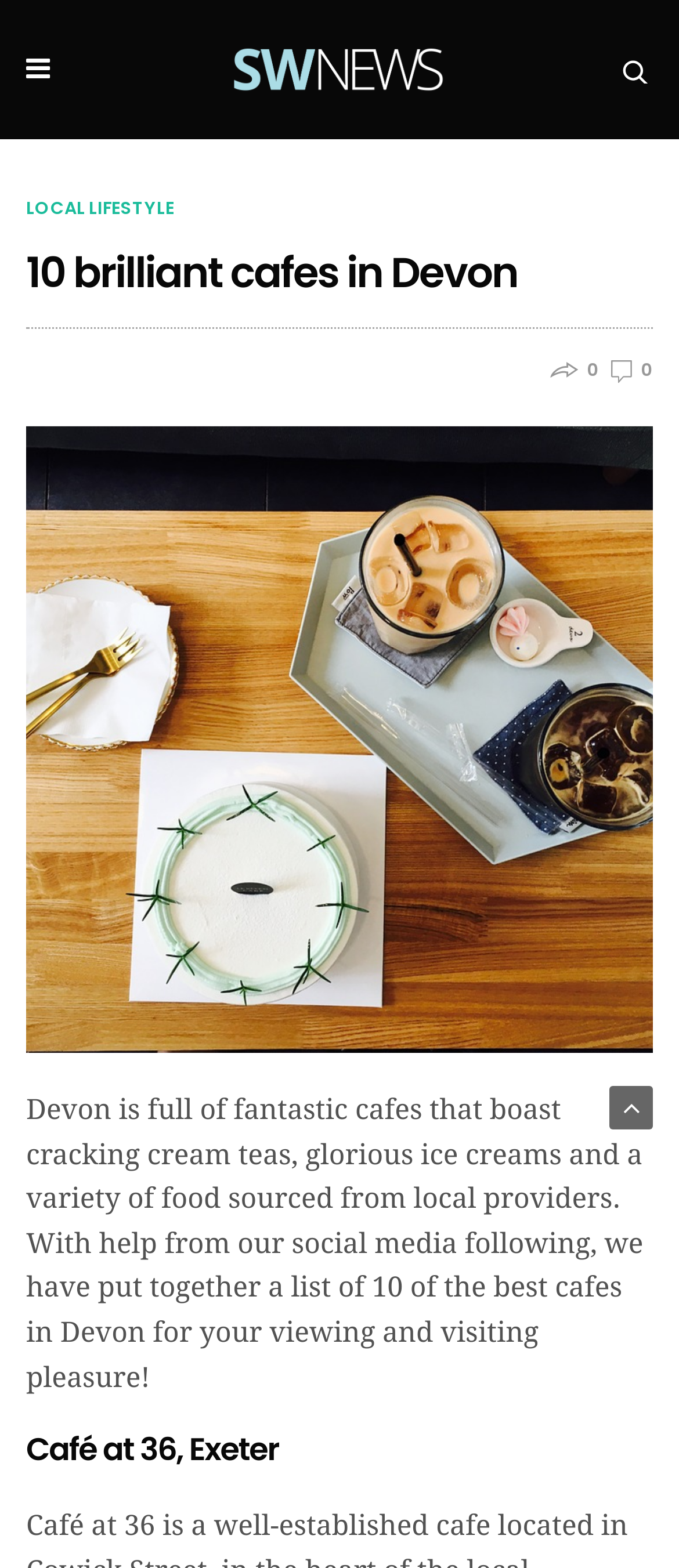Using the element description provided, determine the bounding box coordinates in the format (top-left x, top-left y, bottom-right x, bottom-right y). Ensure that all values are floating point numbers between 0 and 1. Element description: alt="South West News"

[0.34, 0.0, 0.66, 0.089]